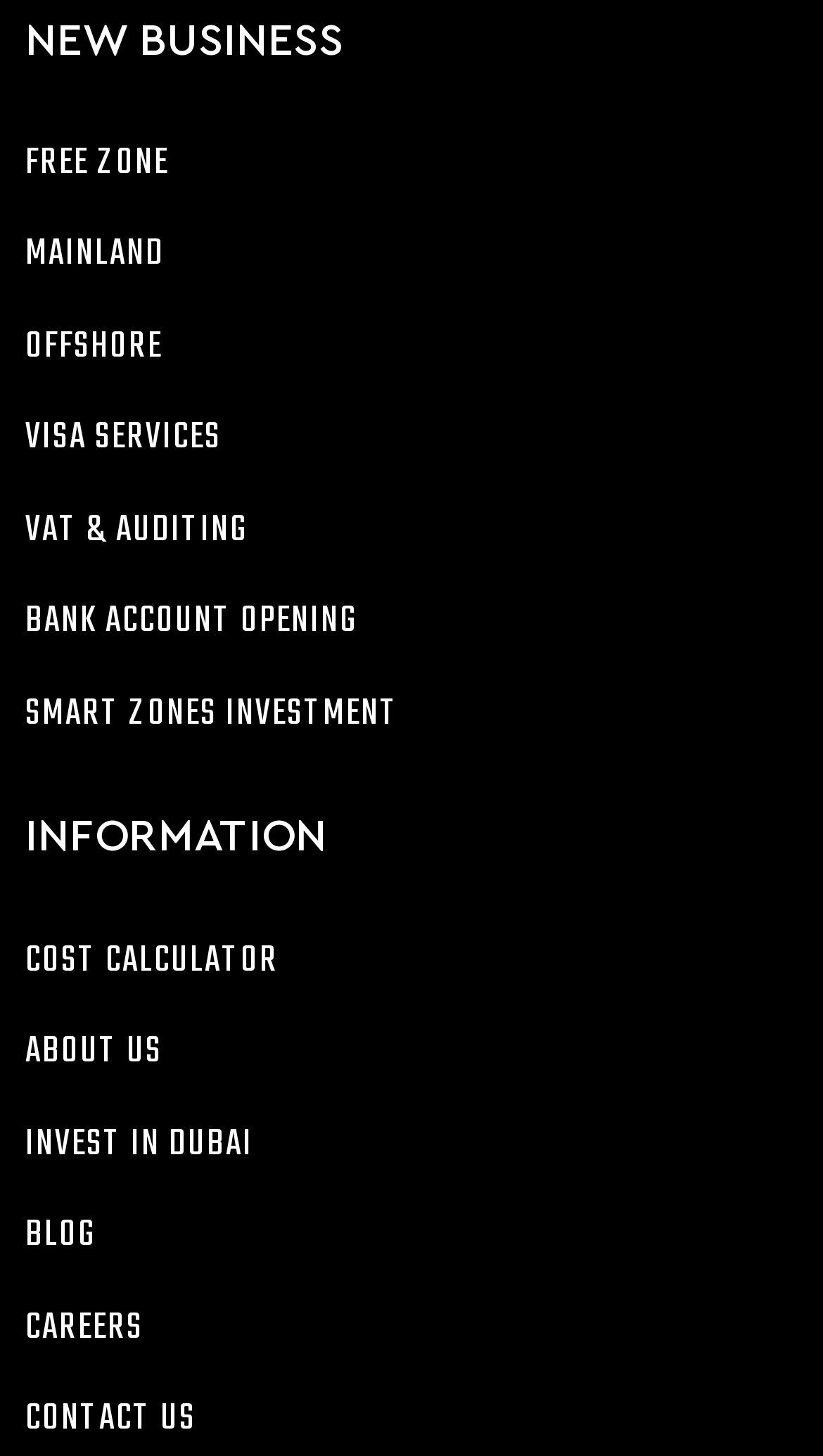Find and indicate the bounding box coordinates of the region you should select to follow the given instruction: "Click on FREE ZONE".

[0.031, 0.24, 0.205, 0.279]